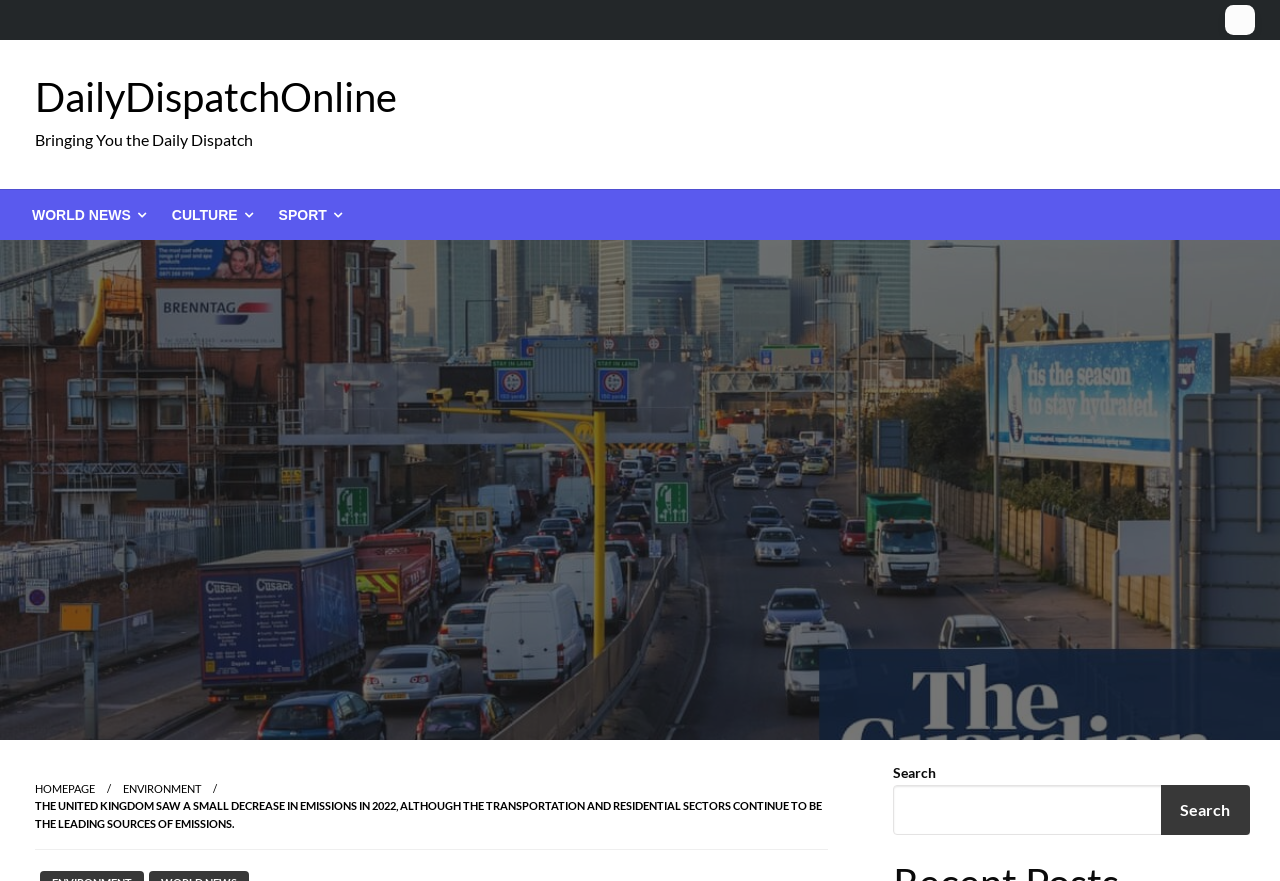Find and indicate the bounding box coordinates of the region you should select to follow the given instruction: "Read the article about UK emissions".

[0.0, 0.542, 1.0, 0.564]